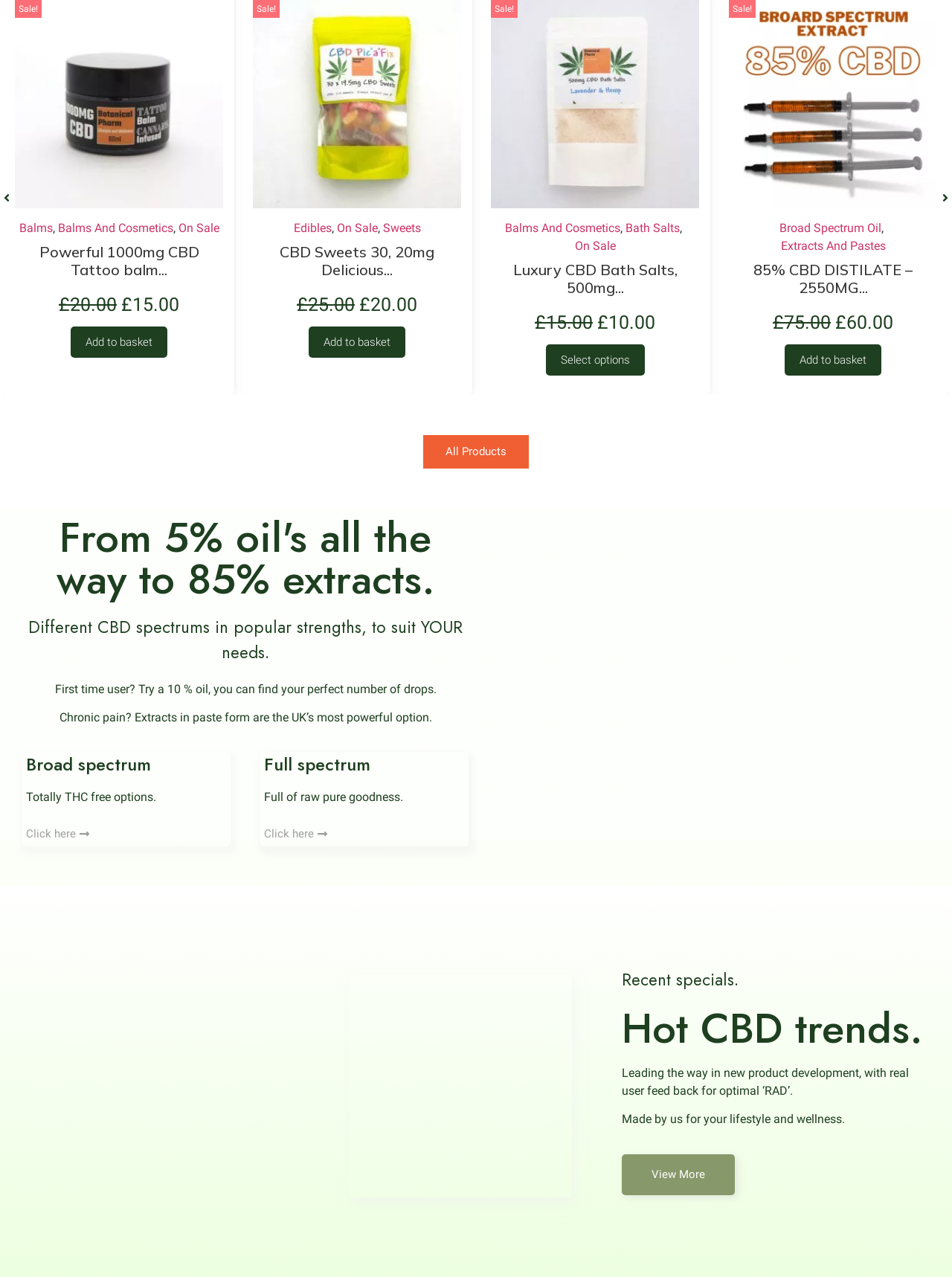What is the purpose of the 'Add to basket' links?
Using the image as a reference, give an elaborate response to the question.

The 'Add to basket' links are located below each product description, and they have text such as 'Add to basket: “Powerful 1000mg CBD Tattoo balm 60ml”'. This suggests that the purpose of these links is to allow users to add the corresponding products to their basket.